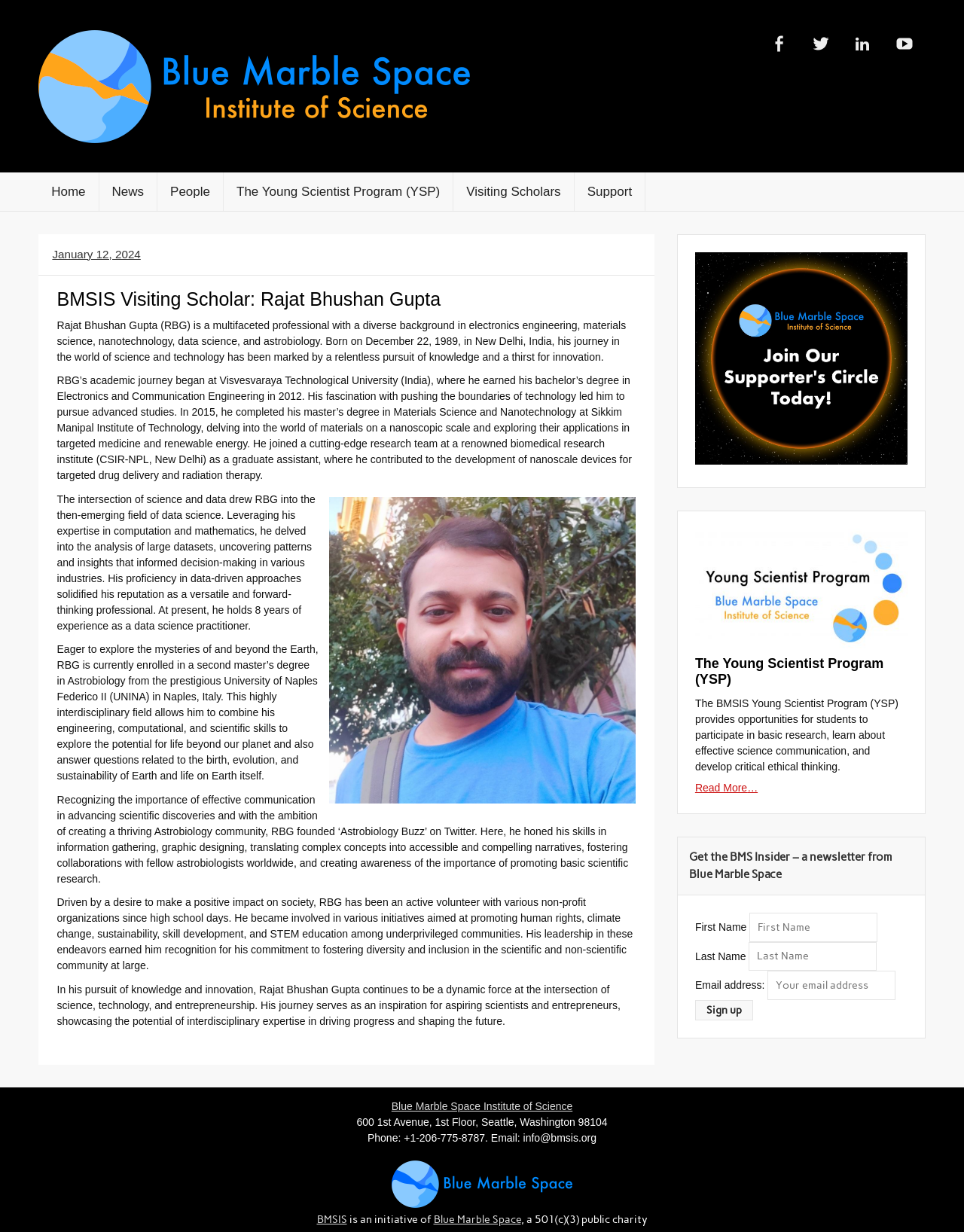Where is the Blue Marble Space Institute of Science located?
Answer the question with a detailed and thorough explanation.

The webpage provides the address of the Blue Marble Space Institute of Science, which is 600 1st Avenue, 1st Floor, Seattle, Washington 98104.